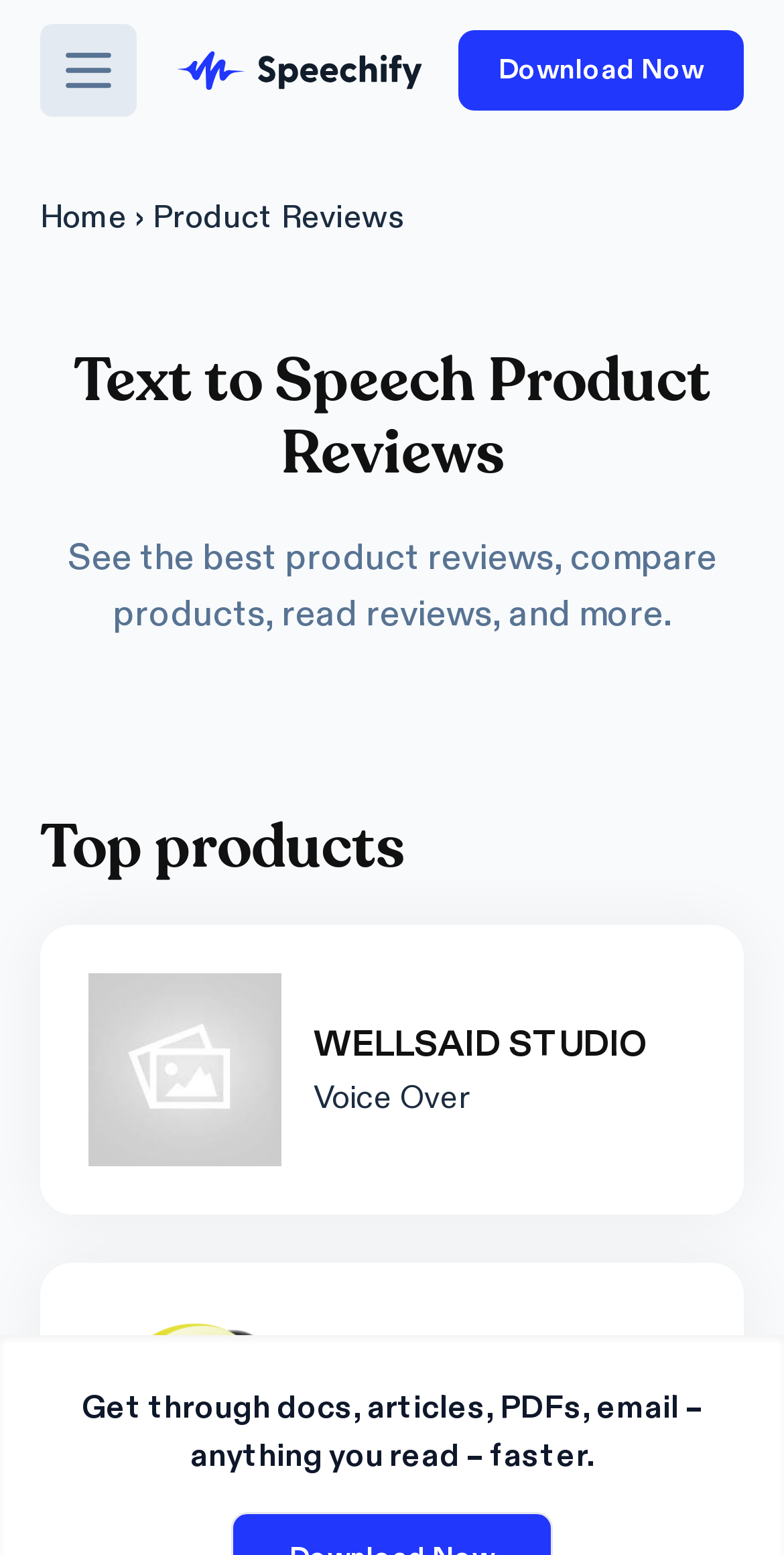What is the name of the first product listed?
We need a detailed and meticulous answer to the question.

The webpage lists WELLSAID STUDIO as the first product, accompanied by an image and a description, indicating that it is the first product listed on the webpage.